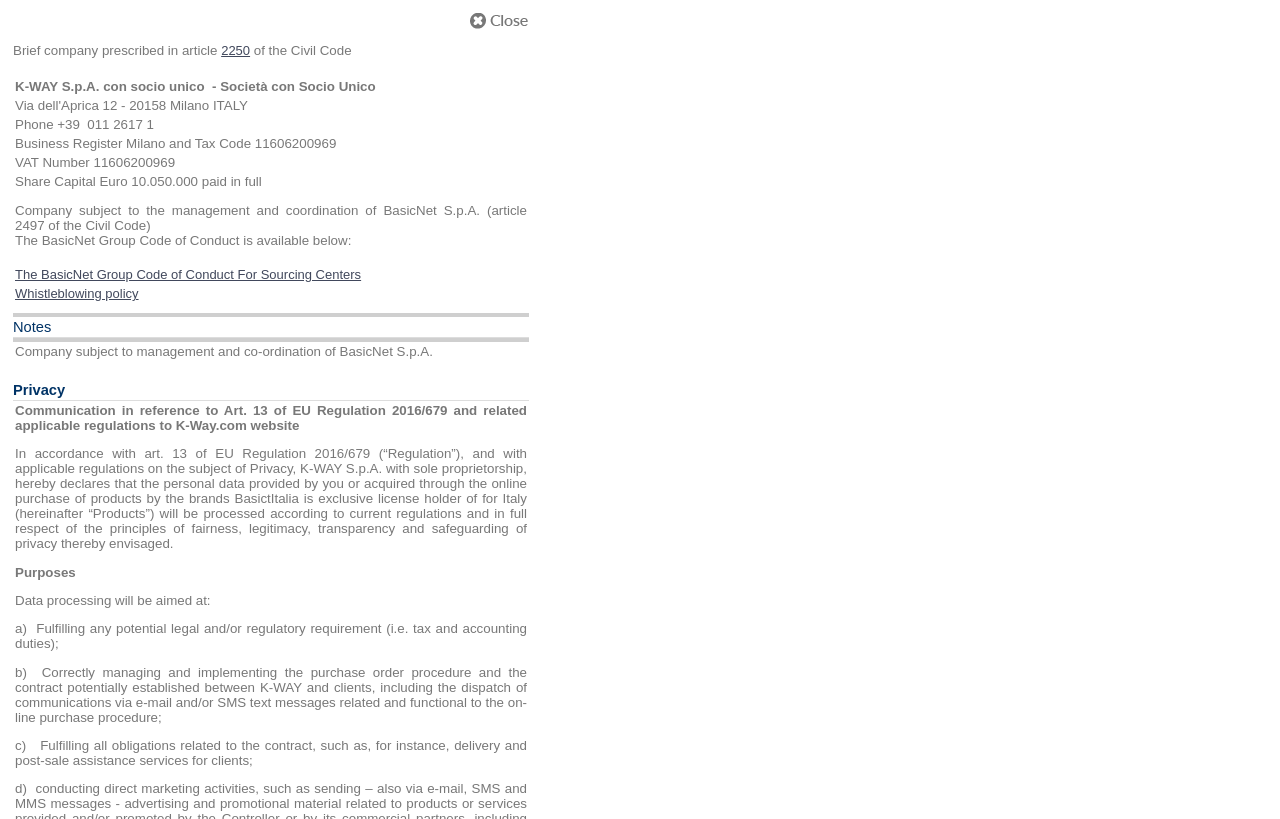Bounding box coordinates should be provided in the format (top-left x, top-left y, bottom-right x, bottom-right y) with all values between 0 and 1. Identify the bounding box for this UI element: 2250

[0.173, 0.053, 0.195, 0.071]